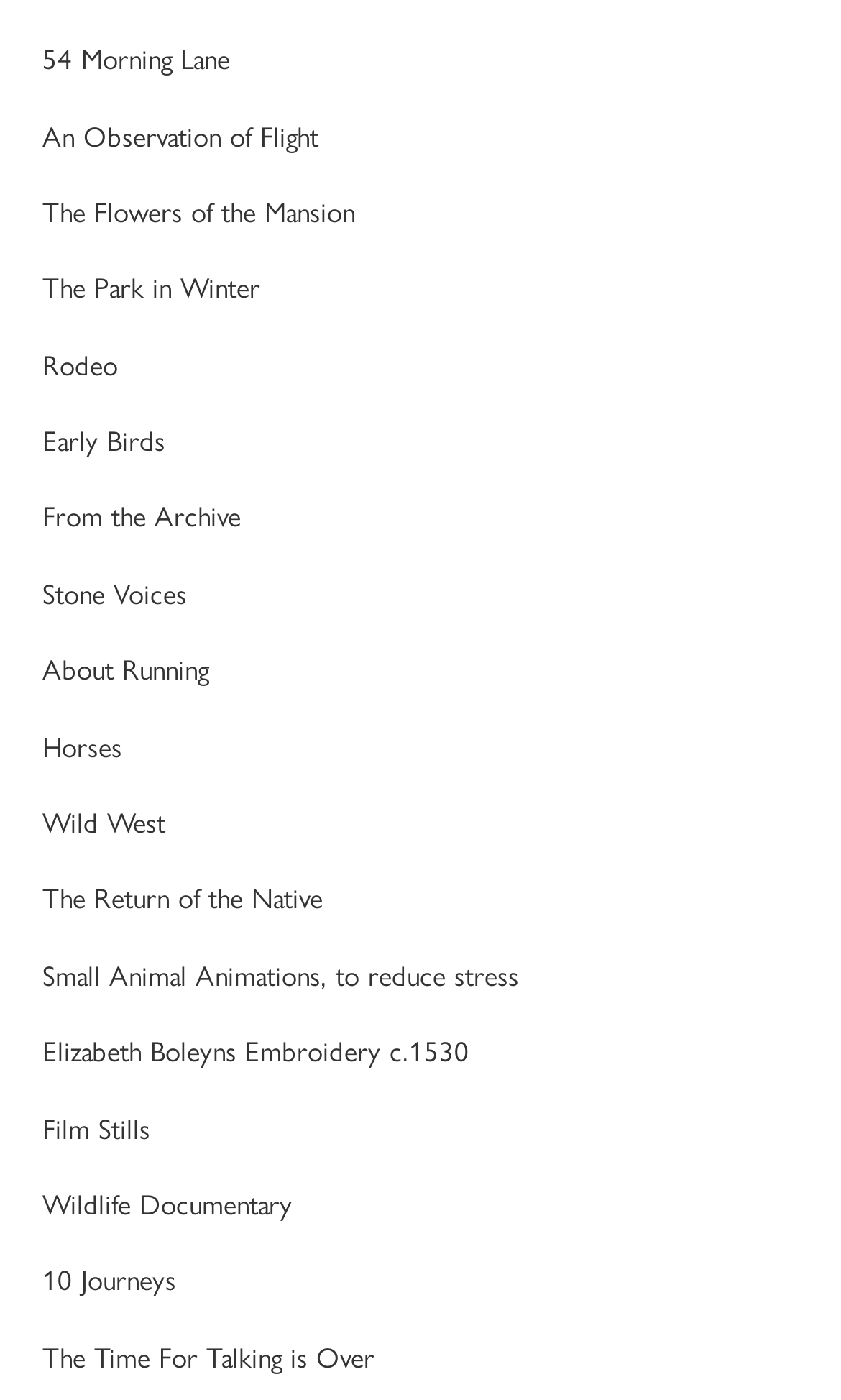Please identify the coordinates of the bounding box that should be clicked to fulfill this instruction: "explore 'From the Archive'".

[0.05, 0.354, 0.286, 0.383]